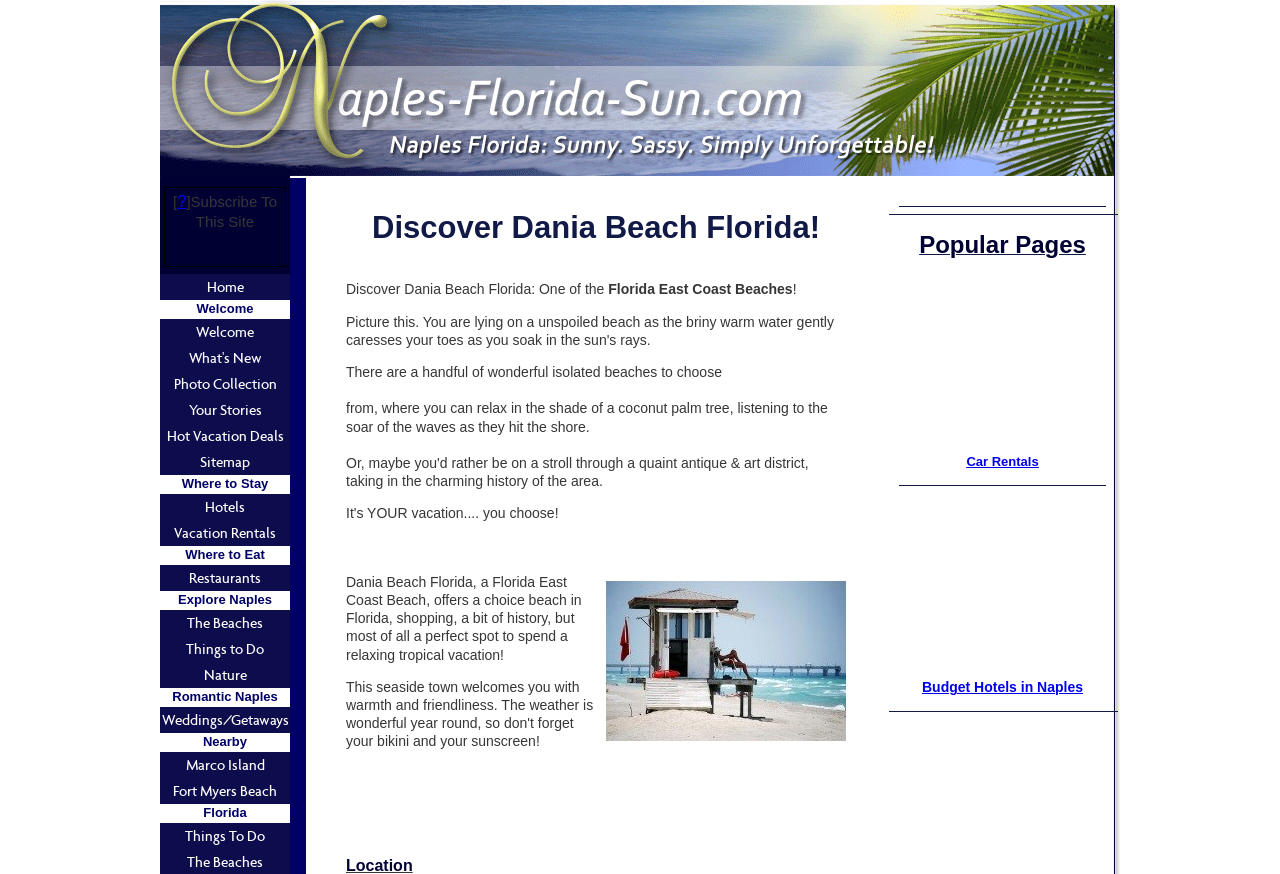Based on the element description: "Nature", identify the bounding box coordinates for this UI element. The coordinates must be four float numbers between 0 and 1, listed as [left, top, right, bottom].

[0.125, 0.757, 0.227, 0.787]